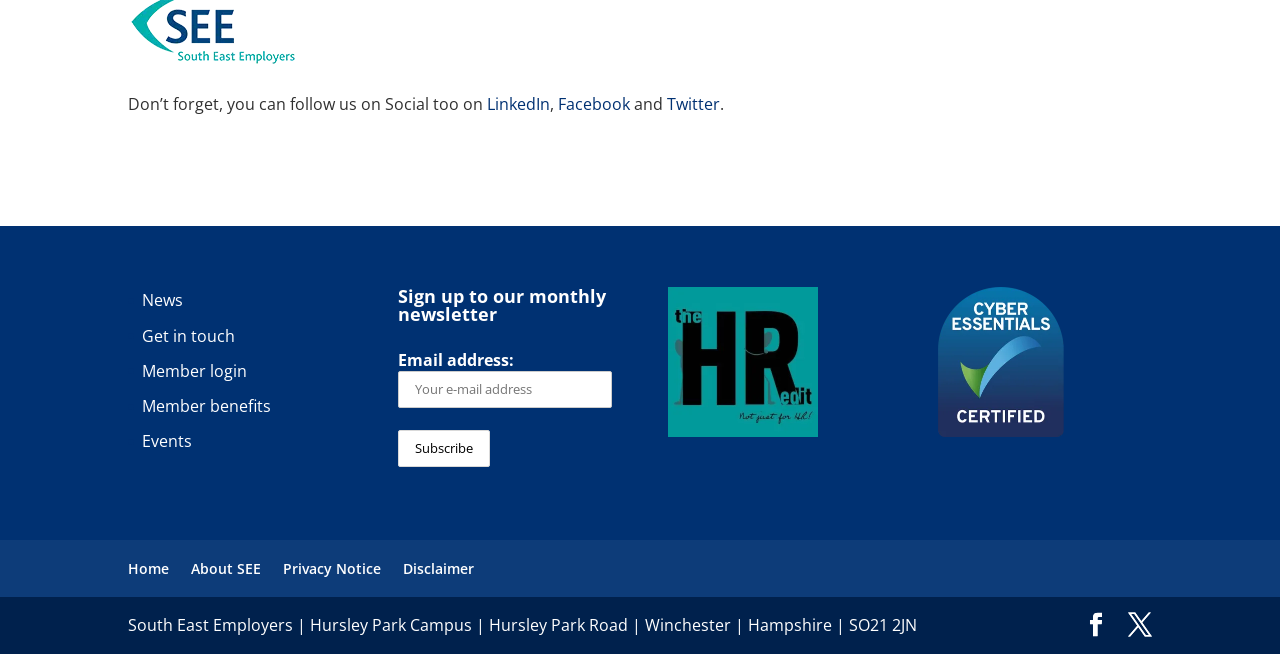Can you give a detailed response to the following question using the information from the image? How many social media platforms are mentioned?

The webpage mentions three social media platforms: LinkedIn, Facebook, and Twitter, which are linked at the top of the page.